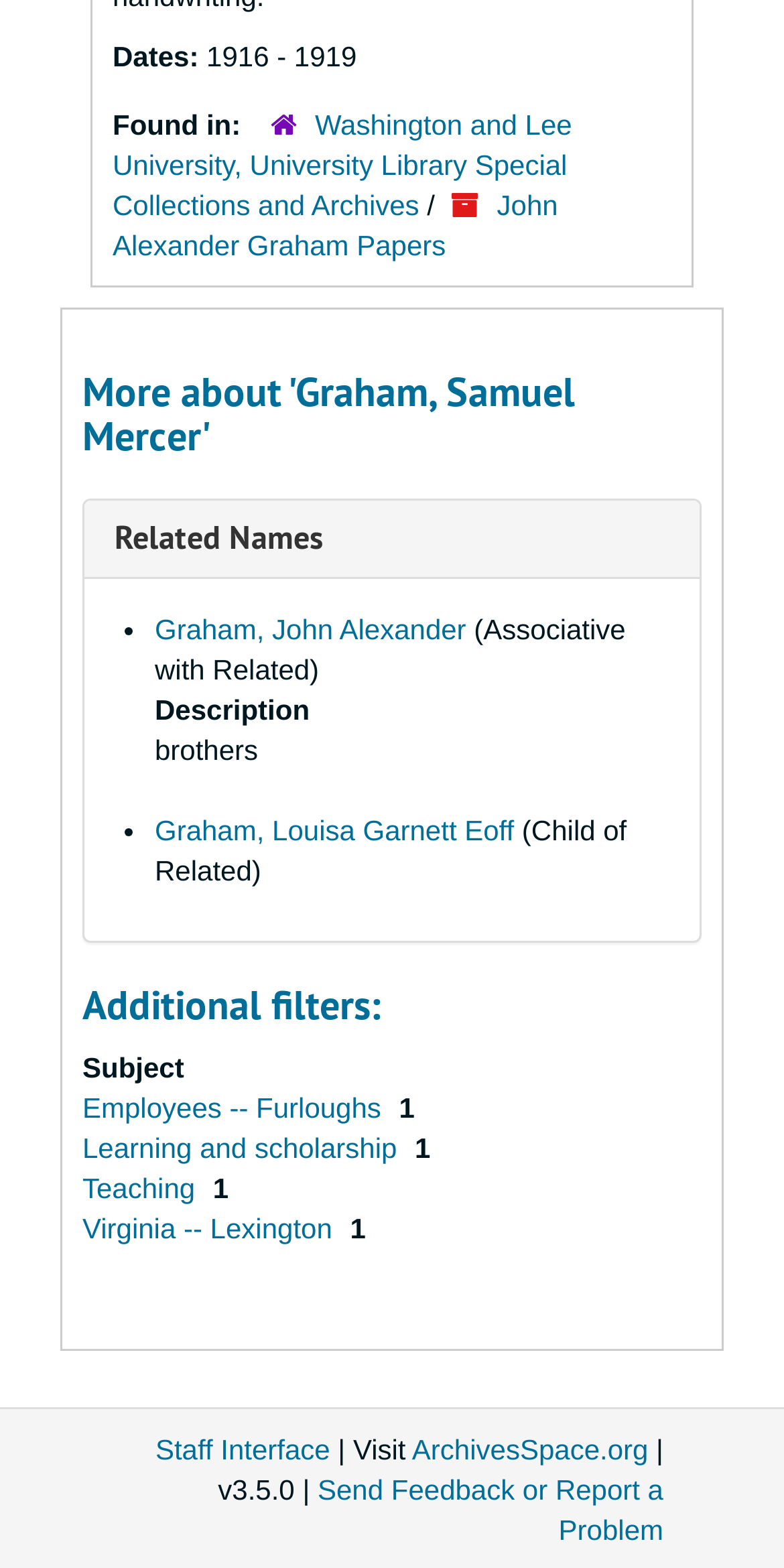Identify the bounding box coordinates of the clickable region to carry out the given instruction: "Filter by employees furloughs".

[0.105, 0.696, 0.496, 0.716]